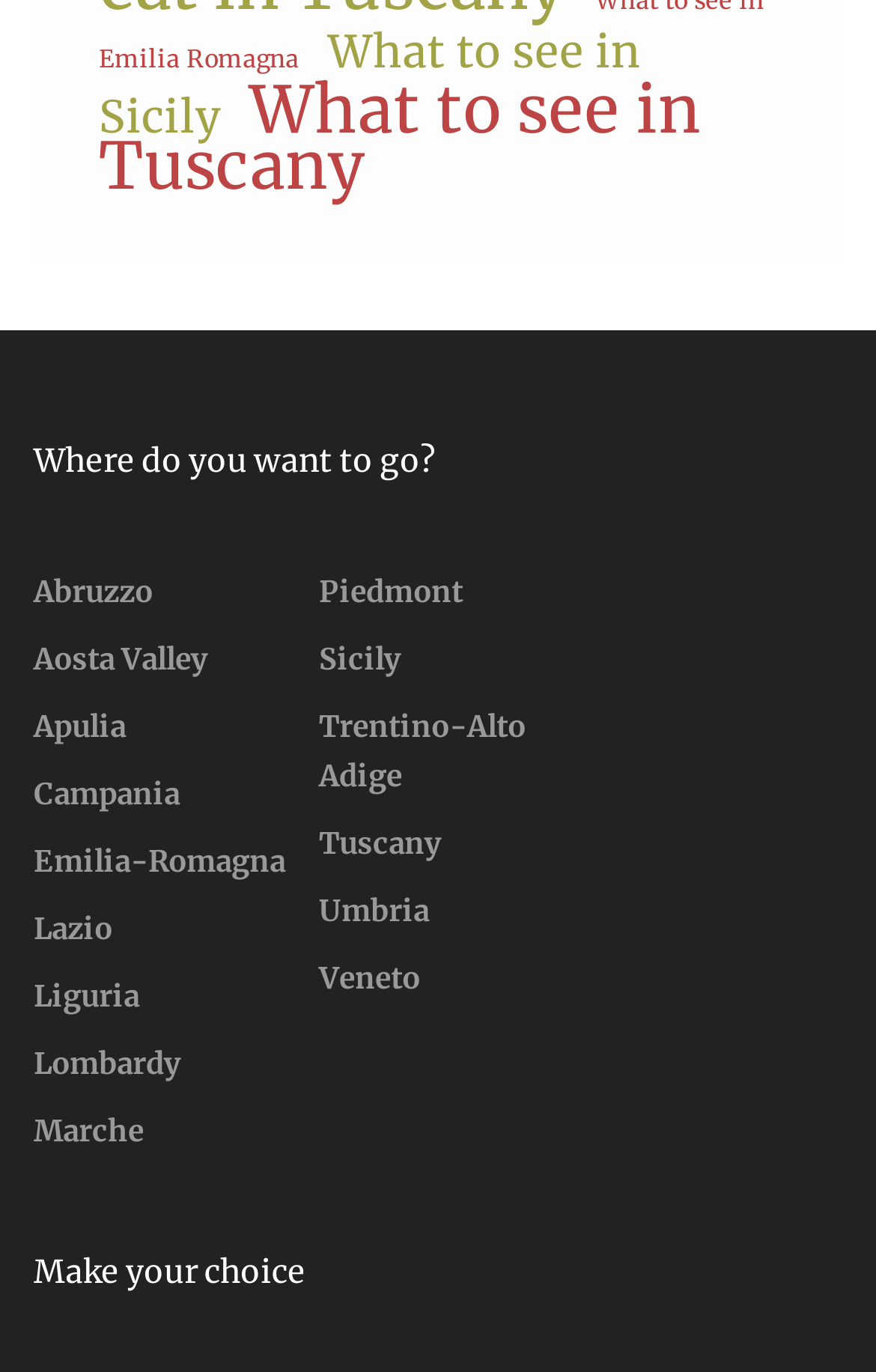Identify the bounding box coordinates of the part that should be clicked to carry out this instruction: "View what to see in Sicily".

[0.113, 0.018, 0.731, 0.105]